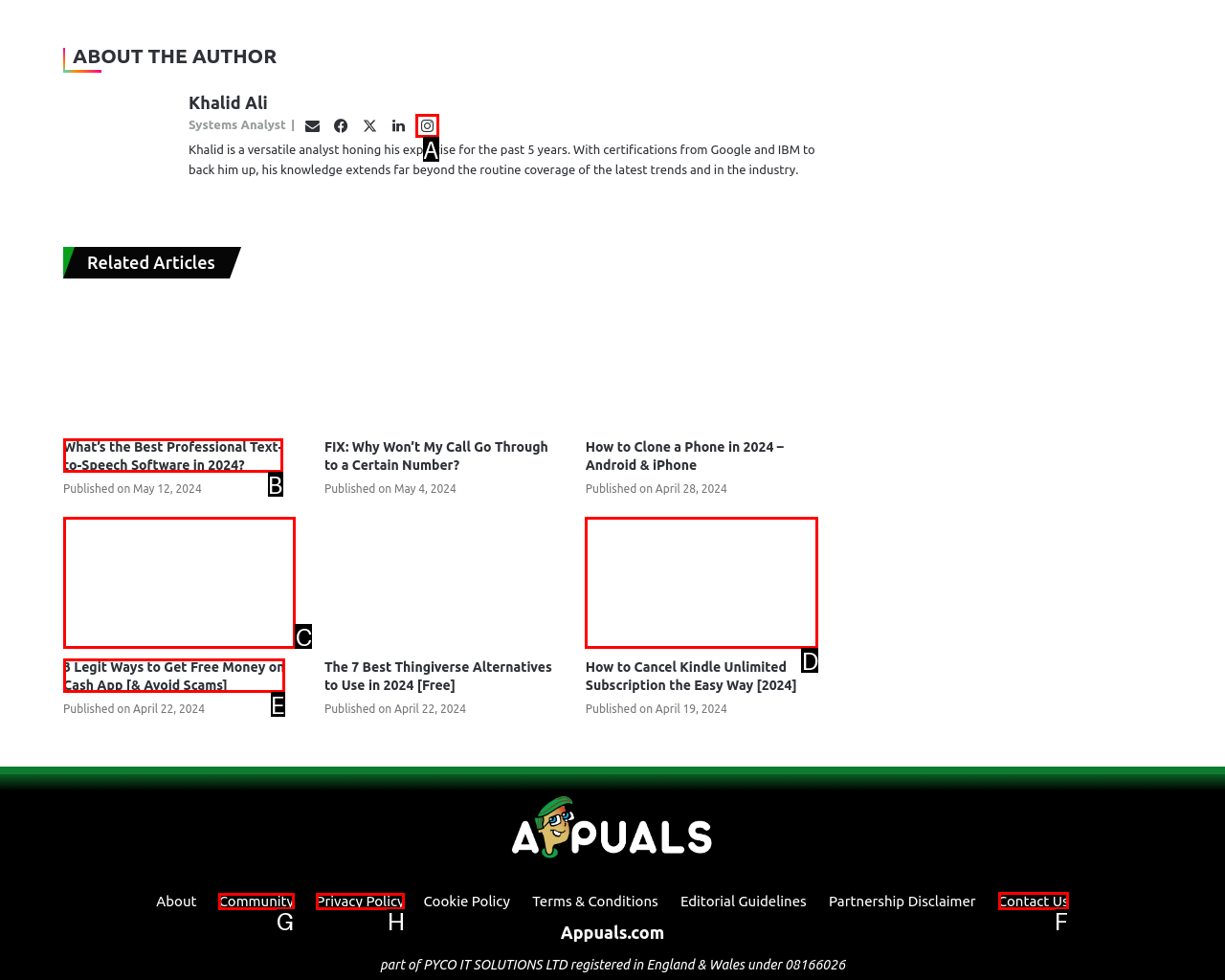Determine the letter of the element I should select to fulfill the following instruction: Contact Us. Just provide the letter.

F